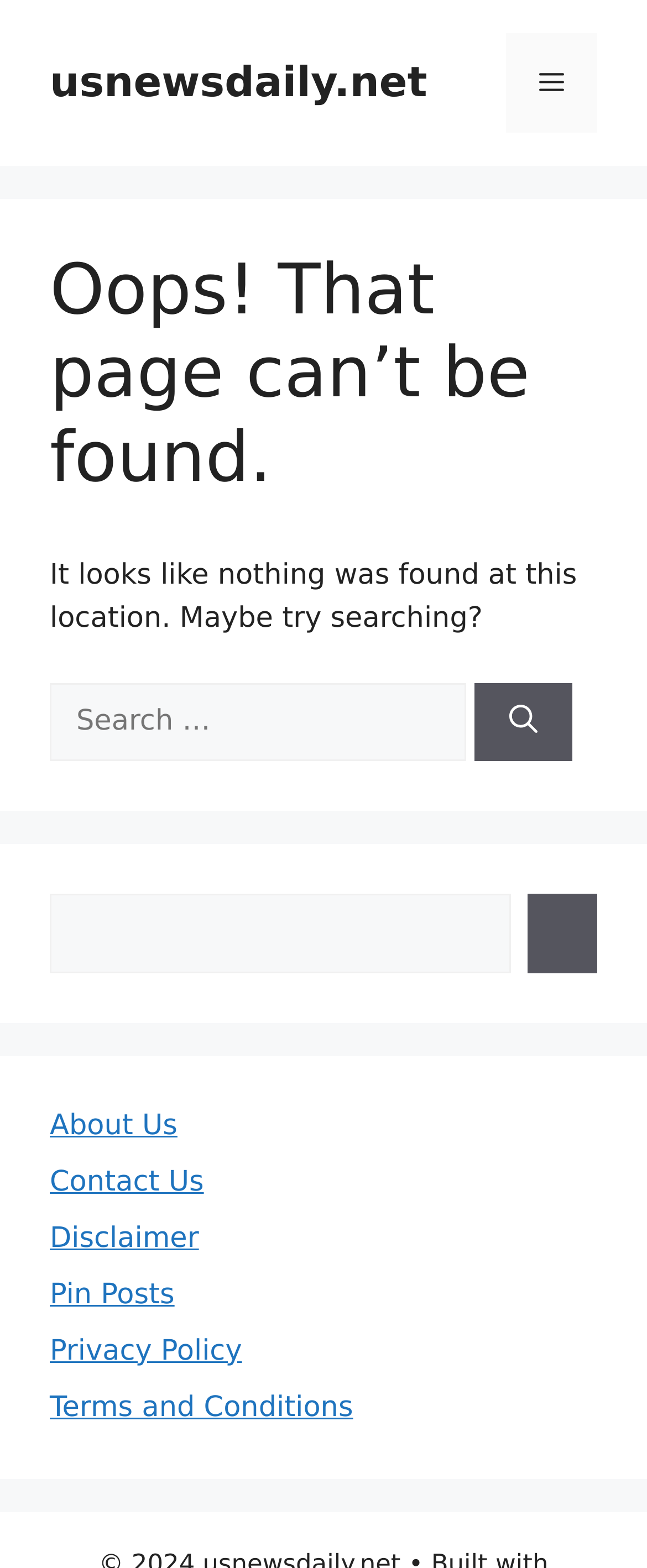Given the element description "name="s"" in the screenshot, predict the bounding box coordinates of that UI element.

[0.077, 0.57, 0.79, 0.62]